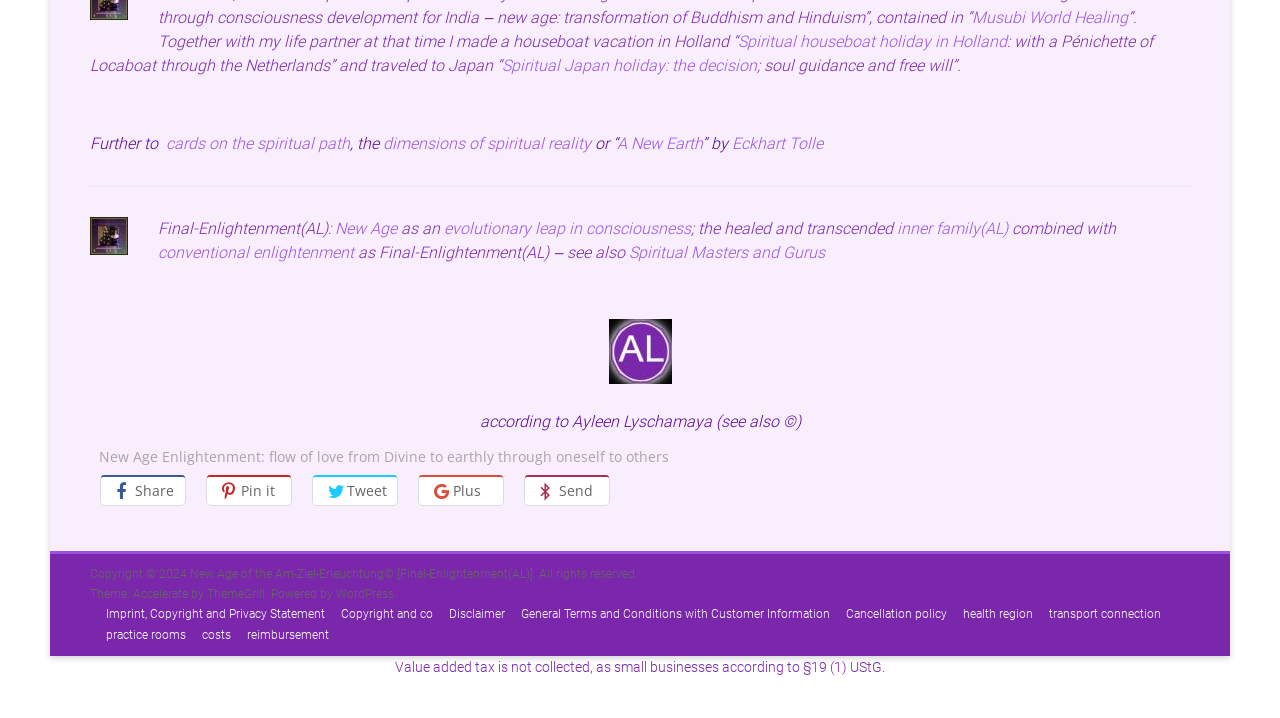Find and indicate the bounding box coordinates of the region you should select to follow the given instruction: "Click on the link to read about Spiritual houseboat holiday in Holland".

[0.577, 0.045, 0.787, 0.071]